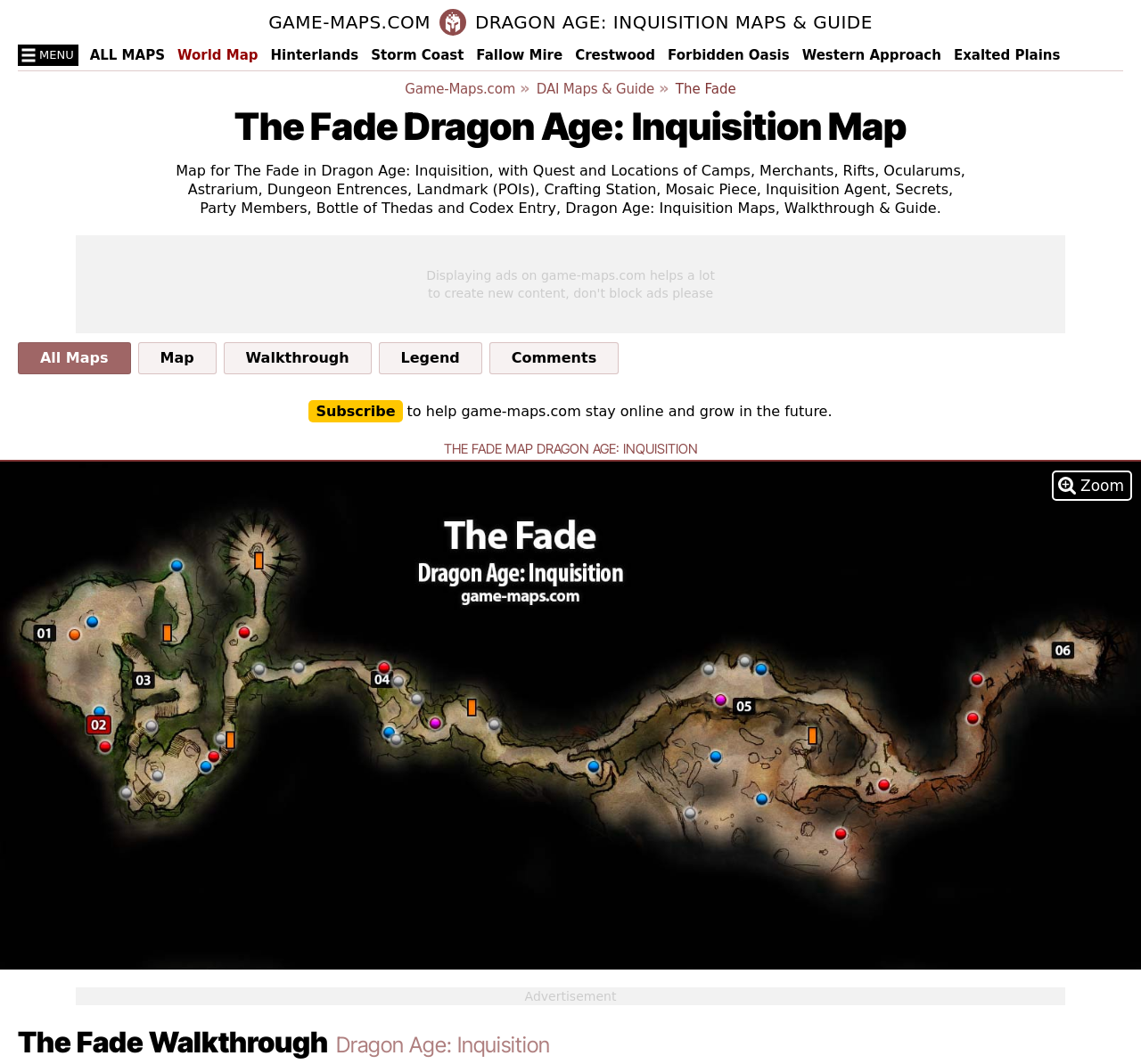How many links are there in the 'DAI Maps & Guide' section?
Using the visual information, answer the question in a single word or phrase.

2